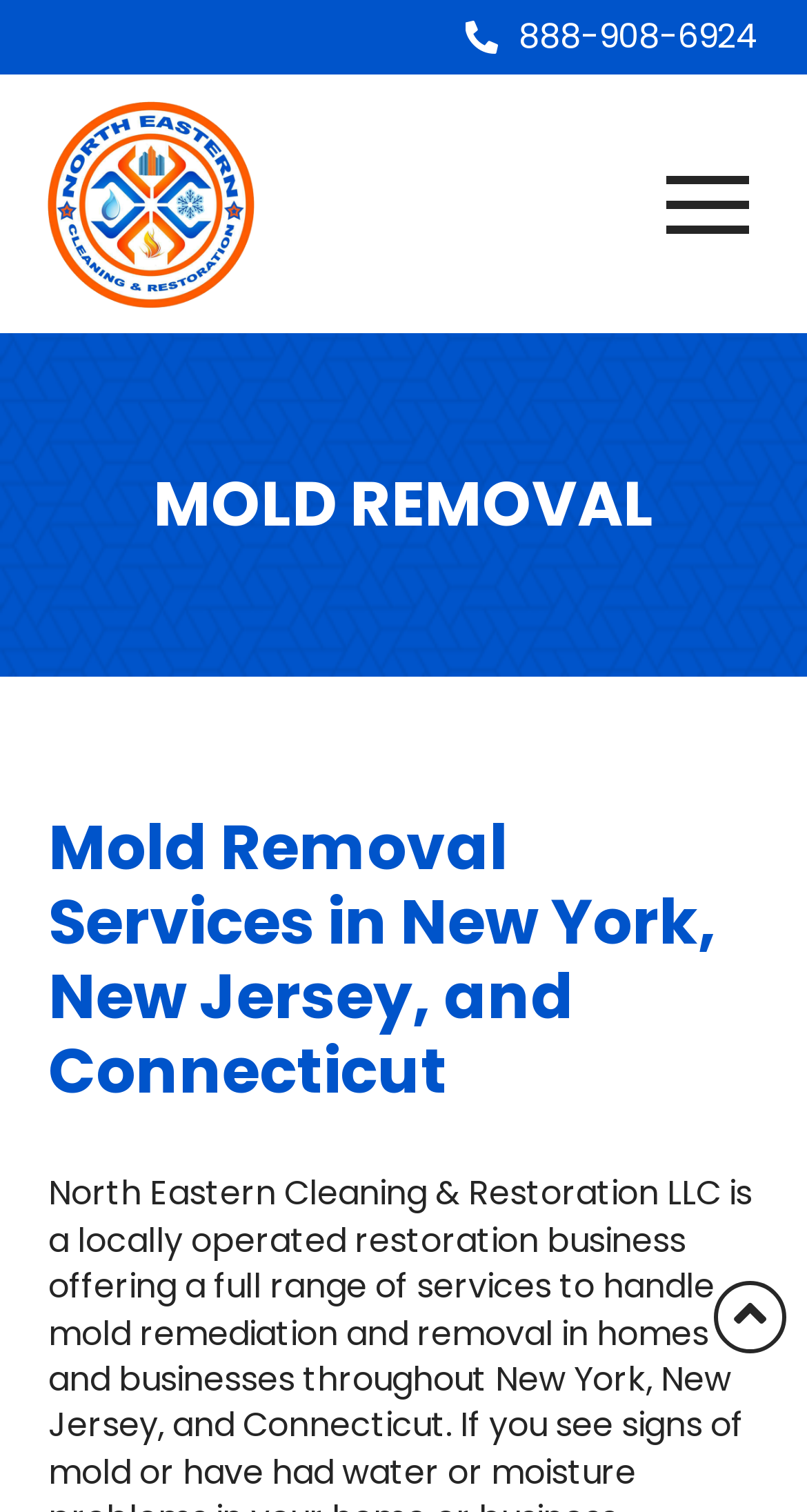What is the company logo?
Use the information from the image to give a detailed answer to the question.

I determined that the company logo is an image by examining the image element with the description 'logo' located at the top left of the page.